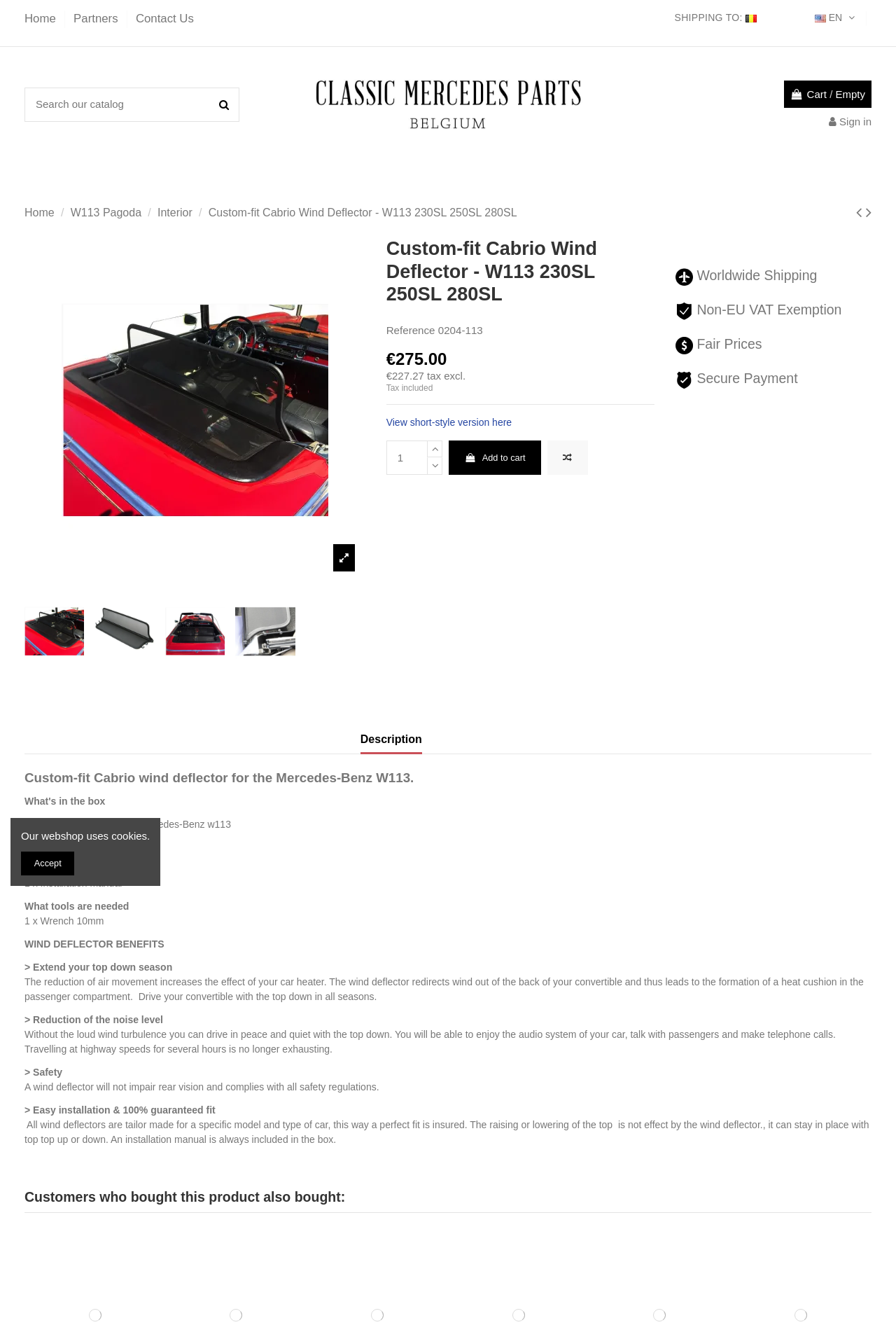Please determine the bounding box coordinates of the element to click on in order to accomplish the following task: "Add to cart". Ensure the coordinates are four float numbers ranging from 0 to 1, i.e., [left, top, right, bottom].

[0.501, 0.332, 0.604, 0.358]